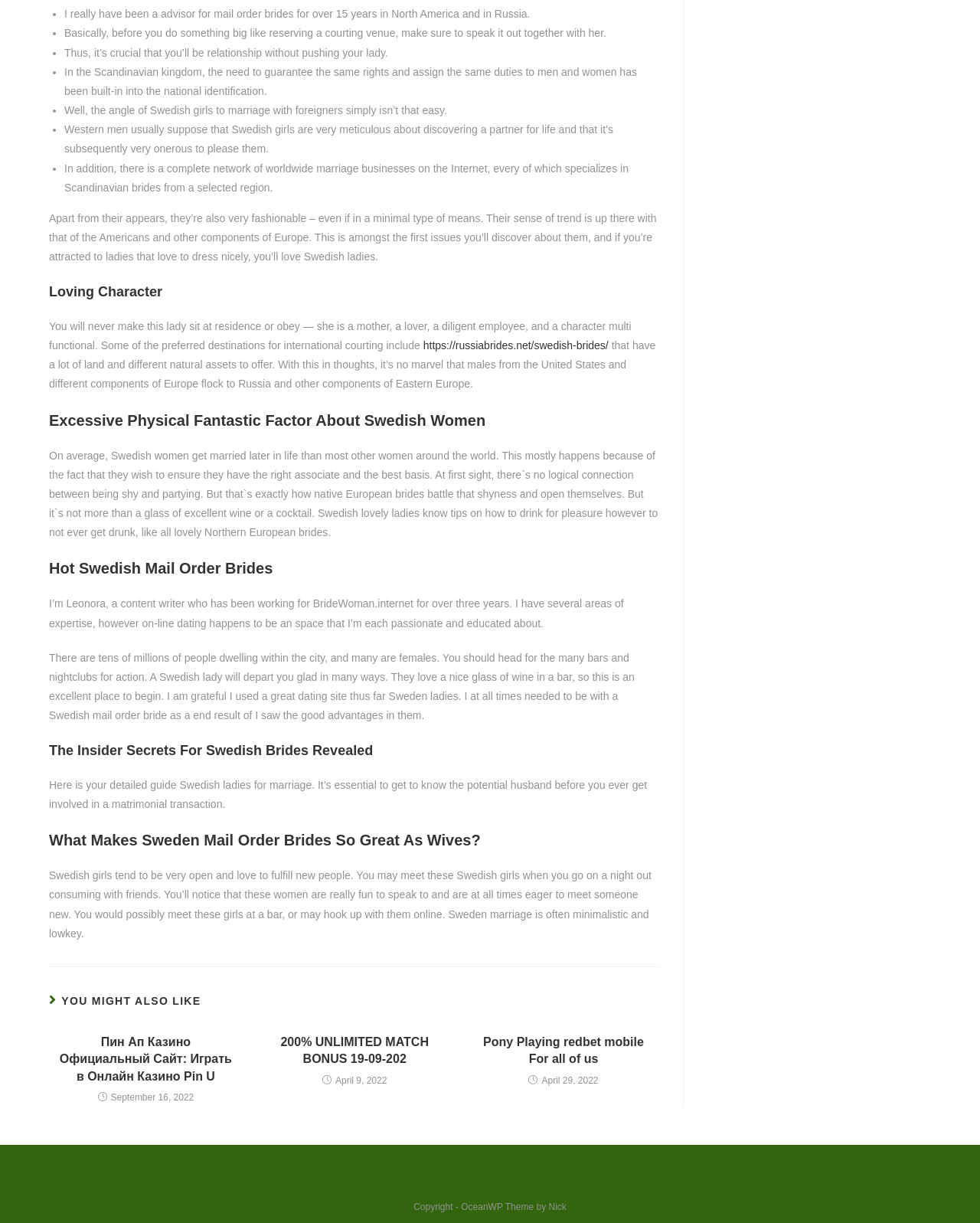What is the recommended way to meet Swedish women?
Provide a concise answer using a single word or phrase based on the image.

Bars and nightclubs